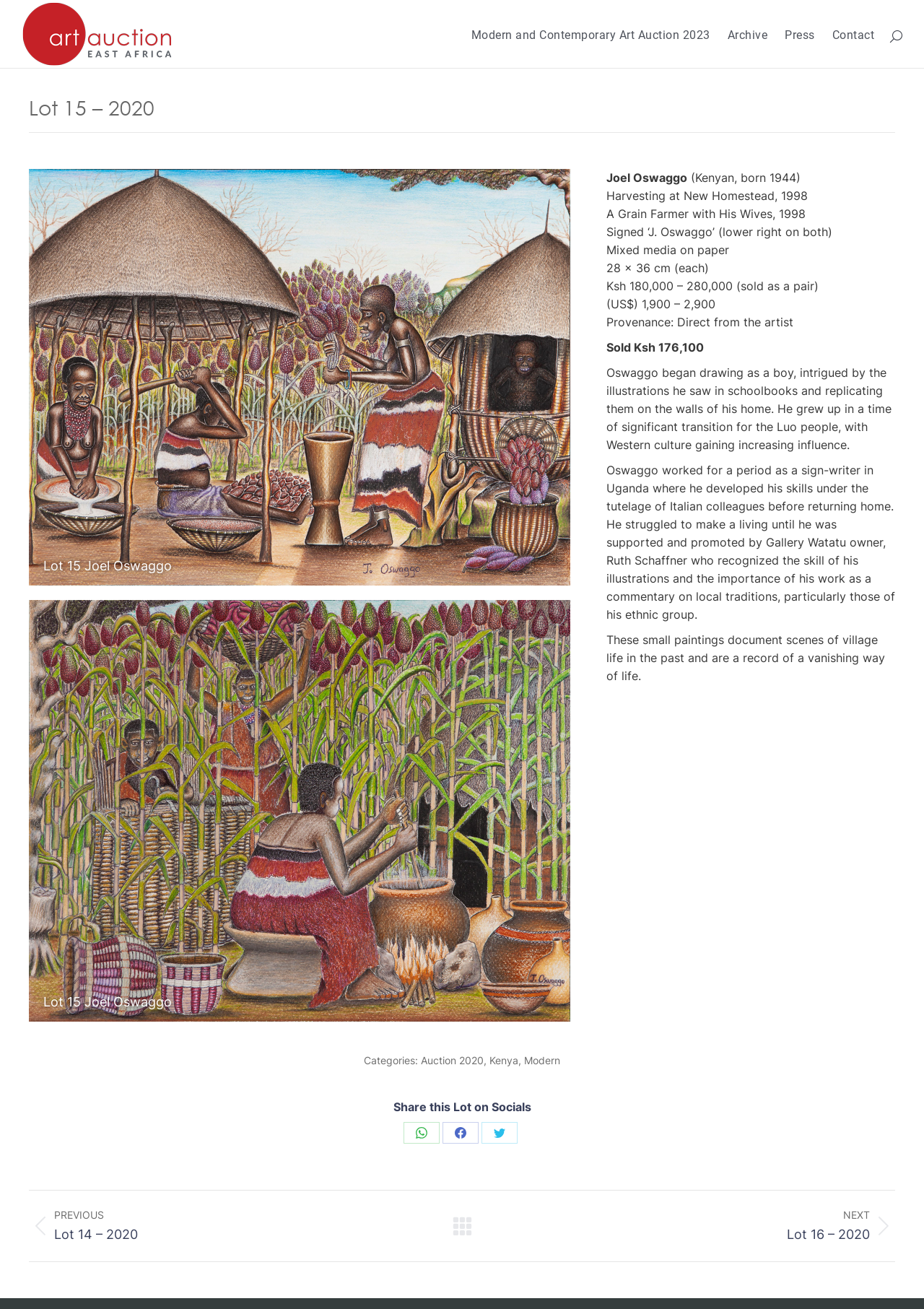What is the size of each artwork?
Using the information presented in the image, please offer a detailed response to the question.

I found this information in the static text element that says '28 x 36 cm (each)' which is describing the size of each artwork.